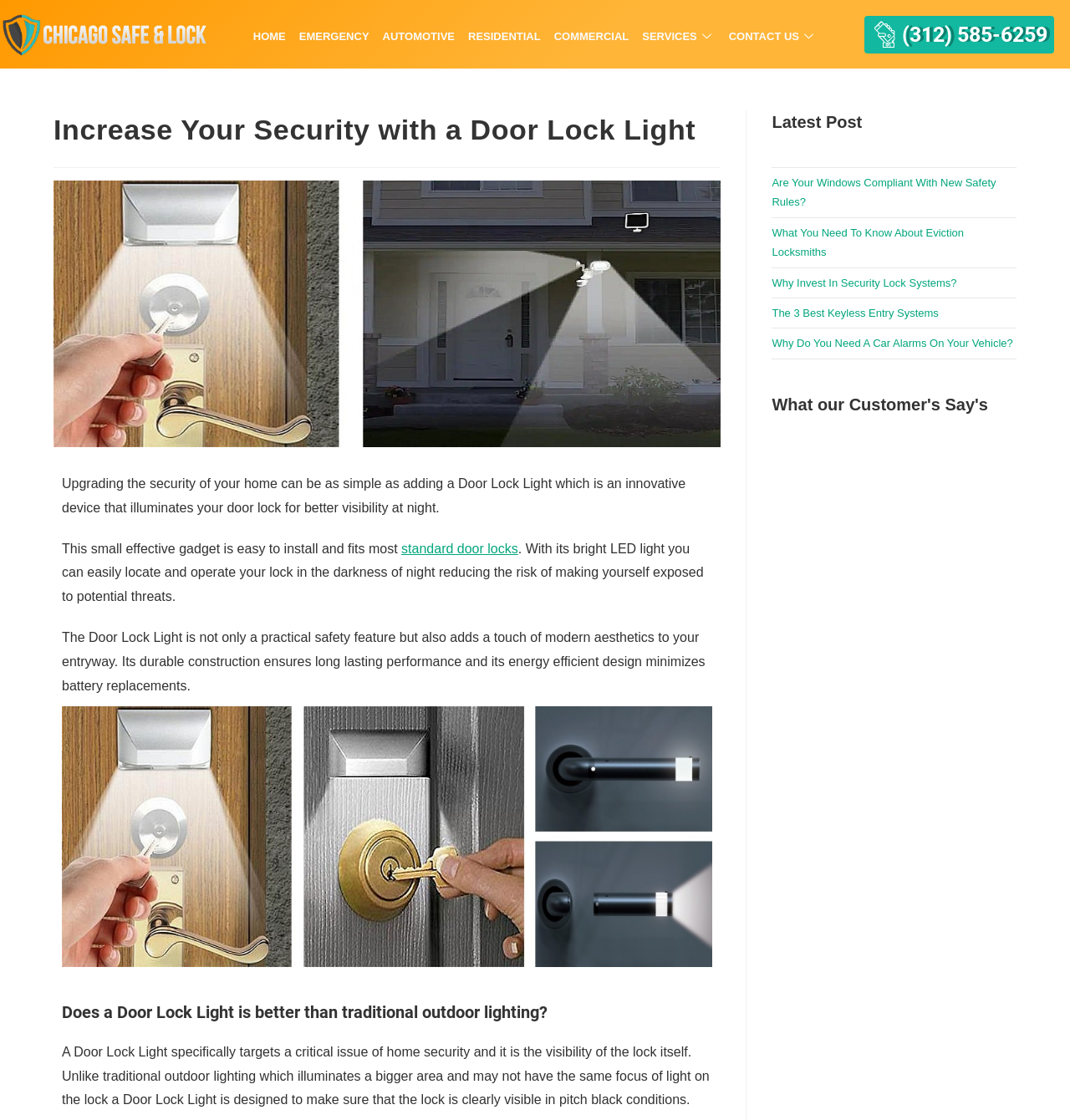What type of services does the company offer?
Using the image, provide a detailed and thorough answer to the question.

Based on the navigation links at the top of the webpage, the company offers various services including emergency, automotive, residential, commercial, and locksmith services.